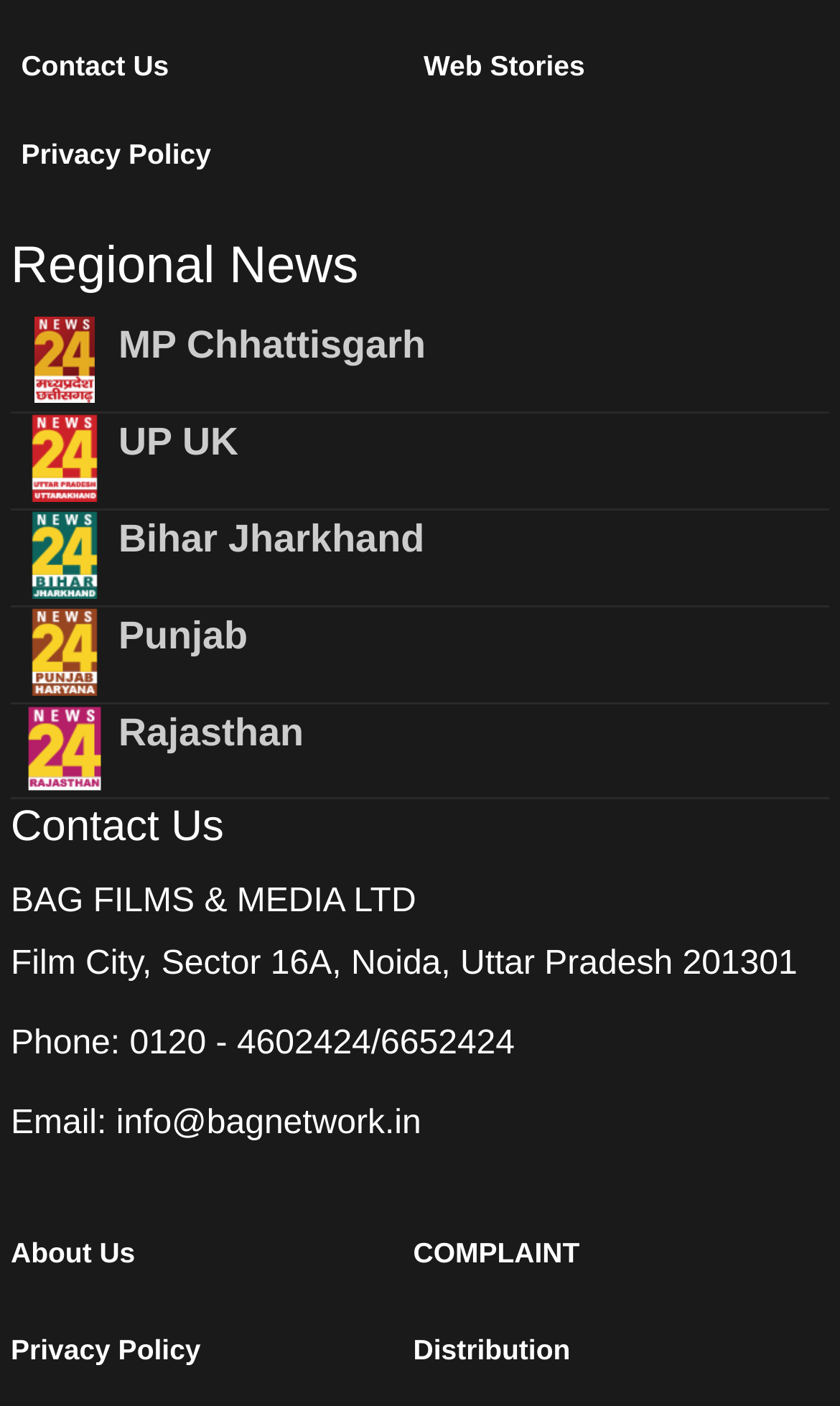Find the bounding box coordinates of the element I should click to carry out the following instruction: "Go to MP Chhattisgarh".

[0.141, 0.225, 0.507, 0.28]